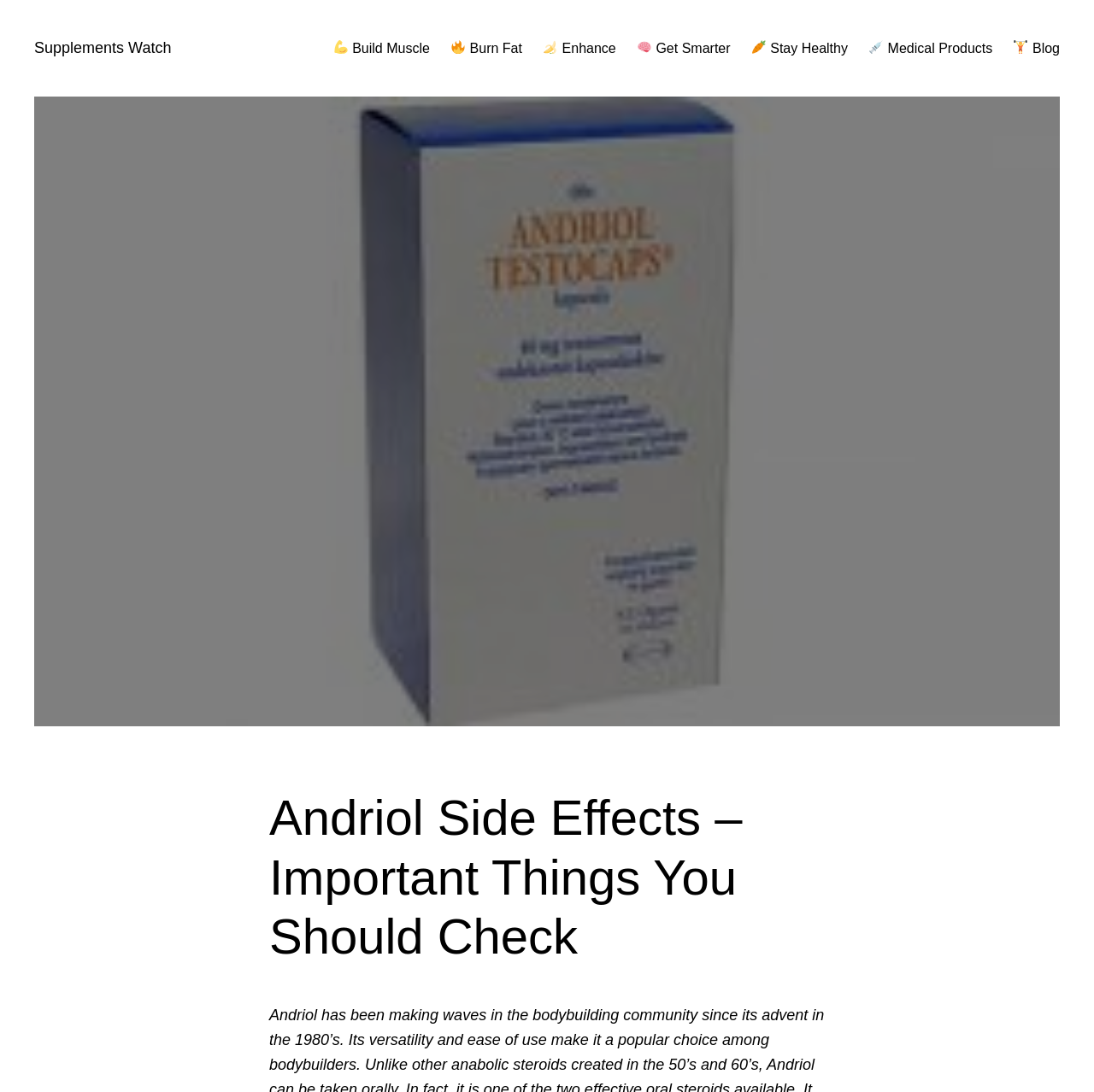Determine the bounding box coordinates for the UI element described. Format the coordinates as (top-left x, top-left y, bottom-right x, bottom-right y) and ensure all values are between 0 and 1. Element description: 繁體中文

None